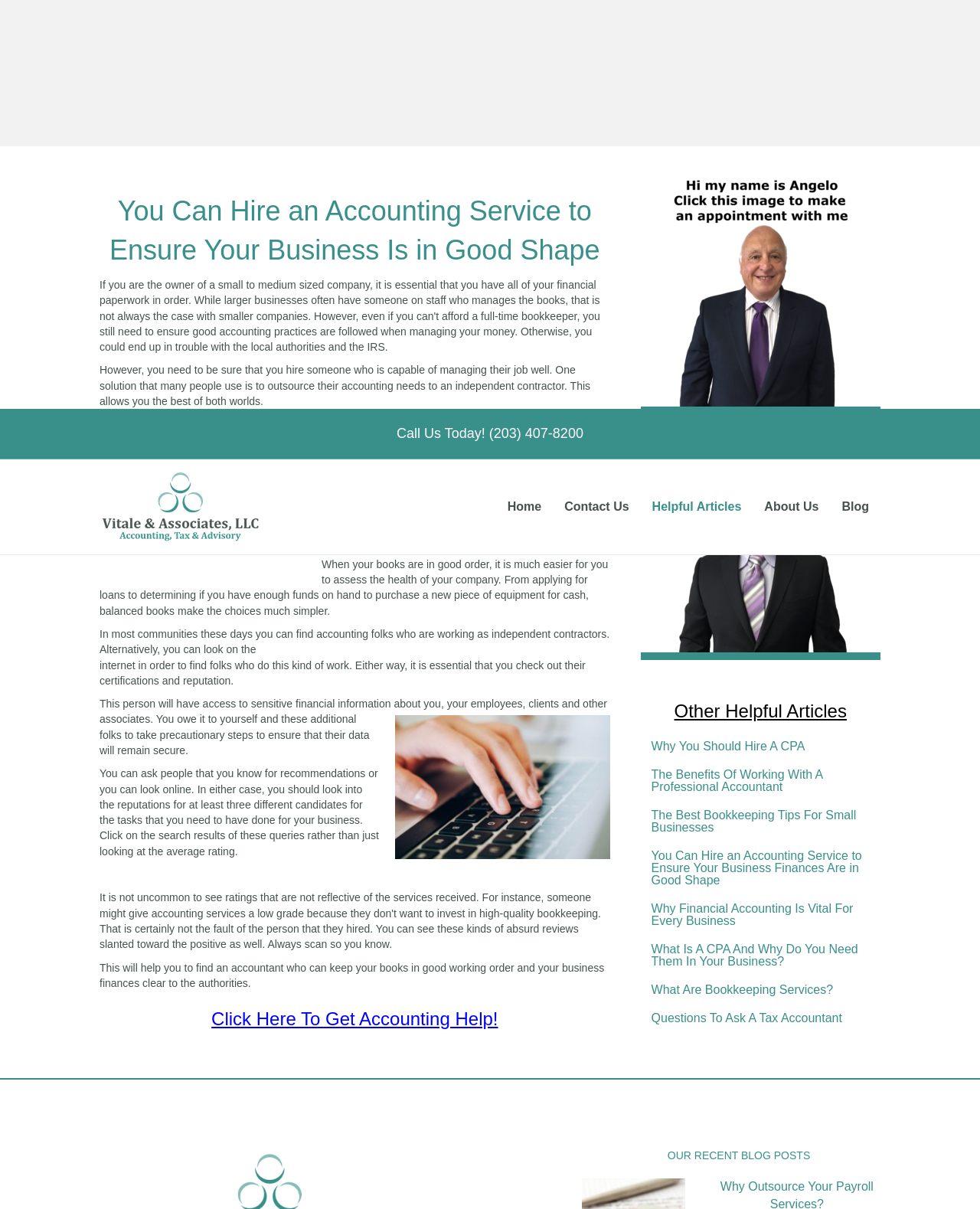Analyze the image and deliver a detailed answer to the question: What is the address of Vitale & Associates CPA?

The address can be found in the footer section of the page, which includes the street address, suite number, city, state, and zip code.